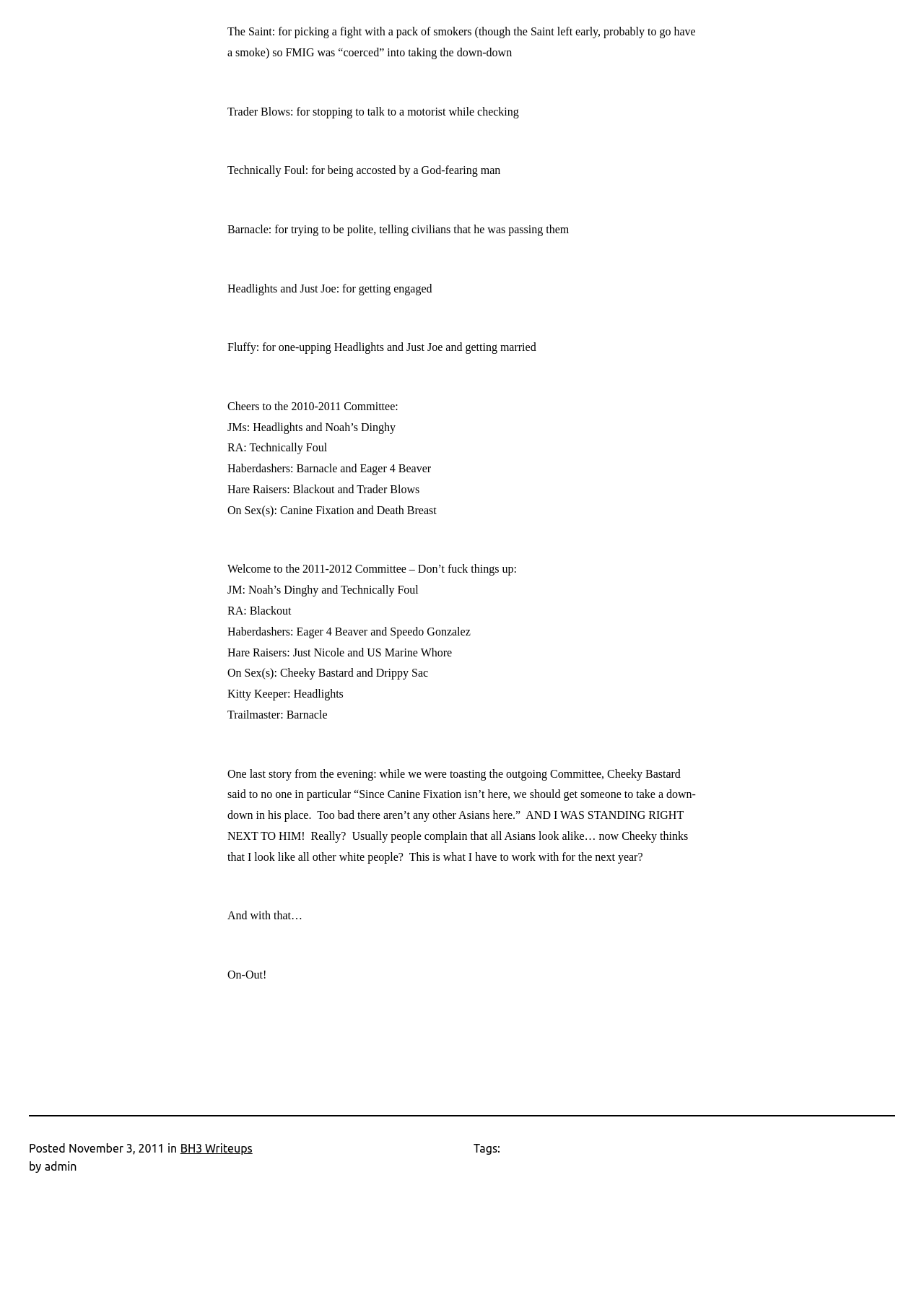From the image, can you give a detailed response to the question below:
What is the date of the post?

The text mentions 'Posted November 3, 2011' which indicates that the date of the post is November 3, 2011.